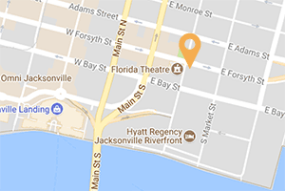What is the name of the hotel marked on the map?
Please provide a comprehensive answer based on the details in the screenshot.

The map highlights the location of the Omni Jacksonville Hotel, which is one of the nearby landmarks surrounding the Florida Theatre, along with the Hyatt Regency Jacksonville Riverfront.